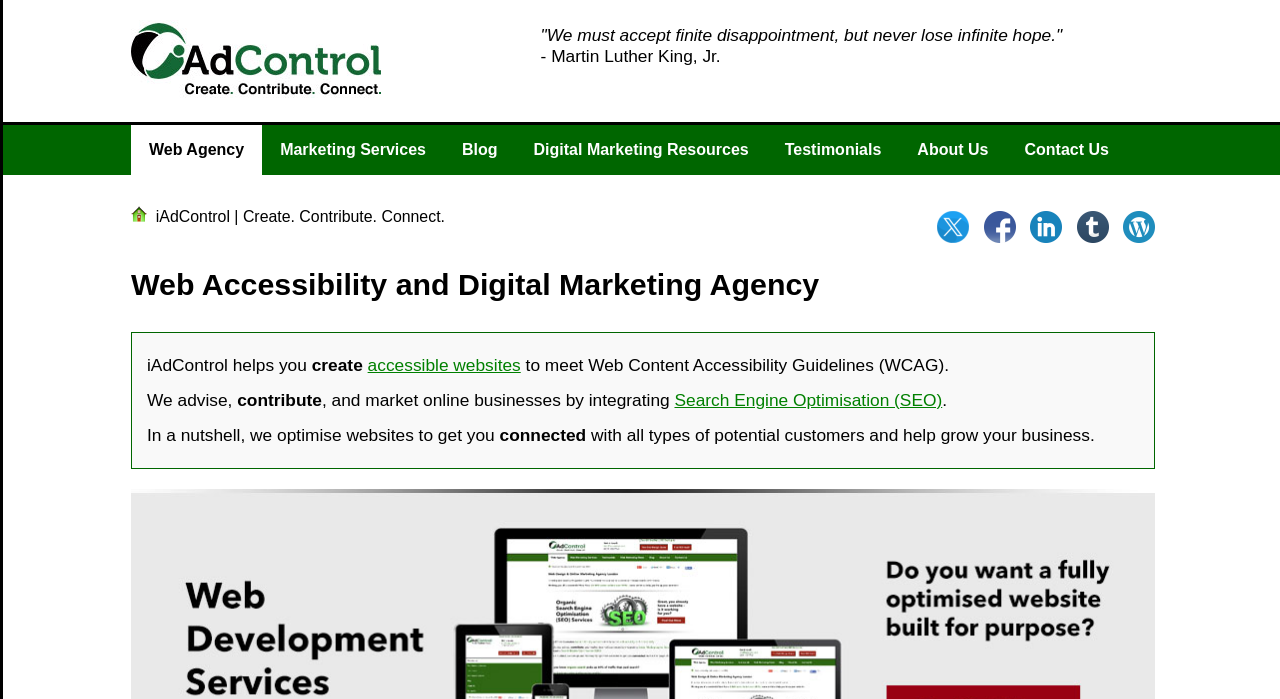Please specify the coordinates of the bounding box for the element that should be clicked to carry out this instruction: "Go back to Home". The coordinates must be four float numbers between 0 and 1, formatted as [left, top, right, bottom].

[0.102, 0.12, 0.298, 0.144]